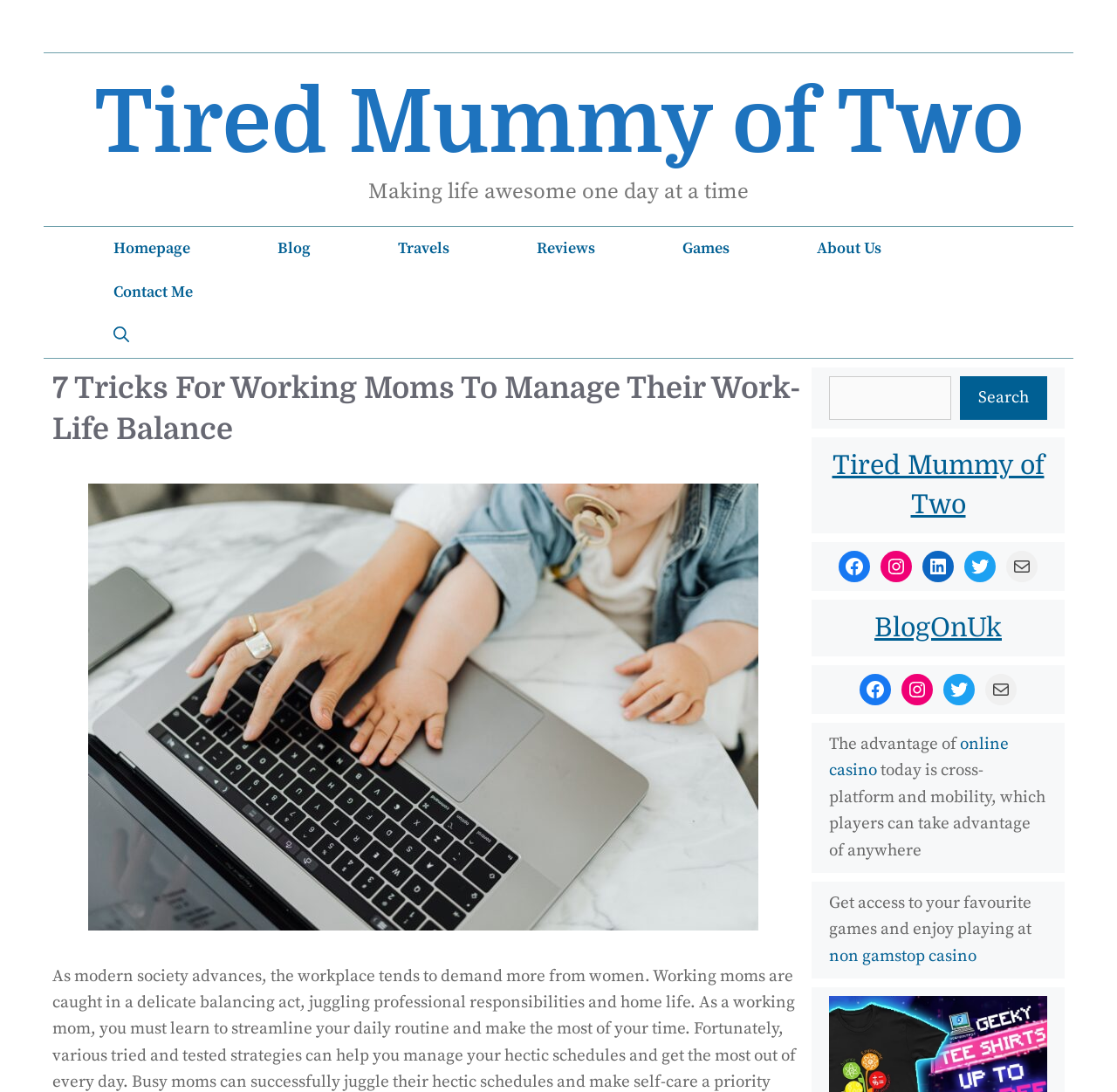Please answer the following question as detailed as possible based on the image: 
What social media platforms are linked on the webpage?

The social media platforms linked on the webpage can be found in the complementary sections, which contain links to Facebook, Instagram, LinkedIn, Twitter, and Mail.